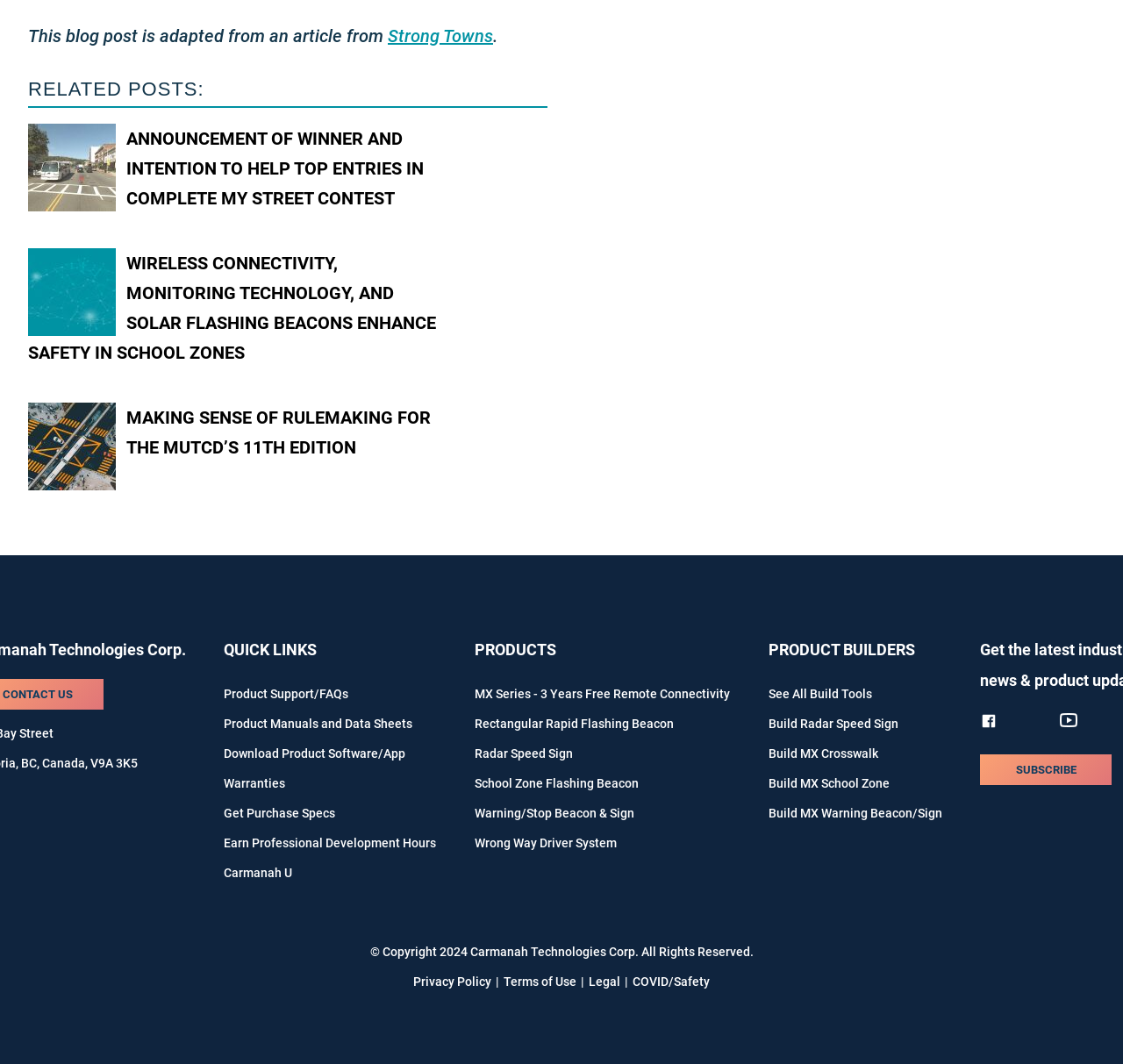Can you specify the bounding box coordinates of the area that needs to be clicked to fulfill the following instruction: "Click on the 'ANNOUNCEMENT OF WINNER AND INTENTION TO HELP TOP ENTRIES IN COMPLETE MY STREET CONTEST' link"?

[0.025, 0.116, 0.4, 0.2]